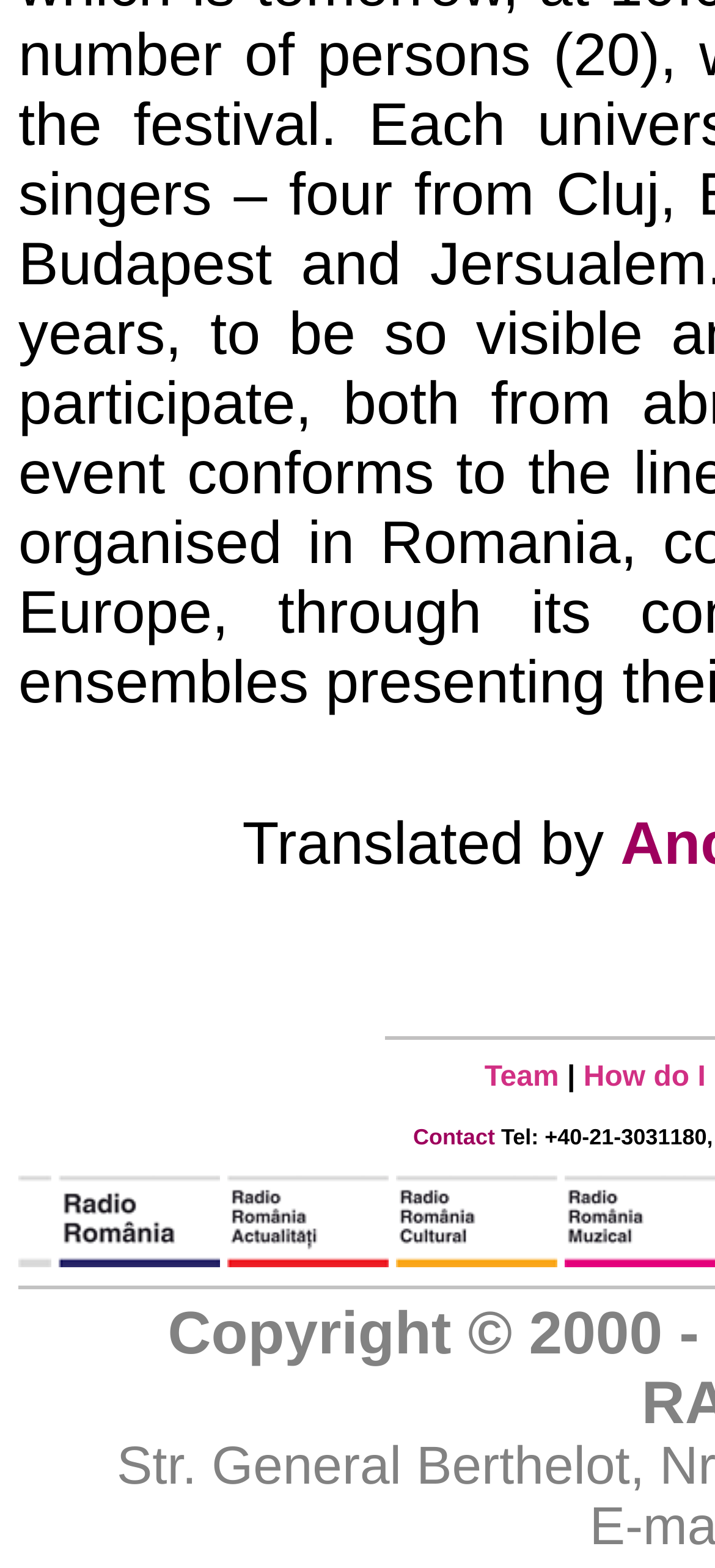What is the orientation of the table?
Your answer should be a single word or phrase derived from the screenshot.

Horizontal